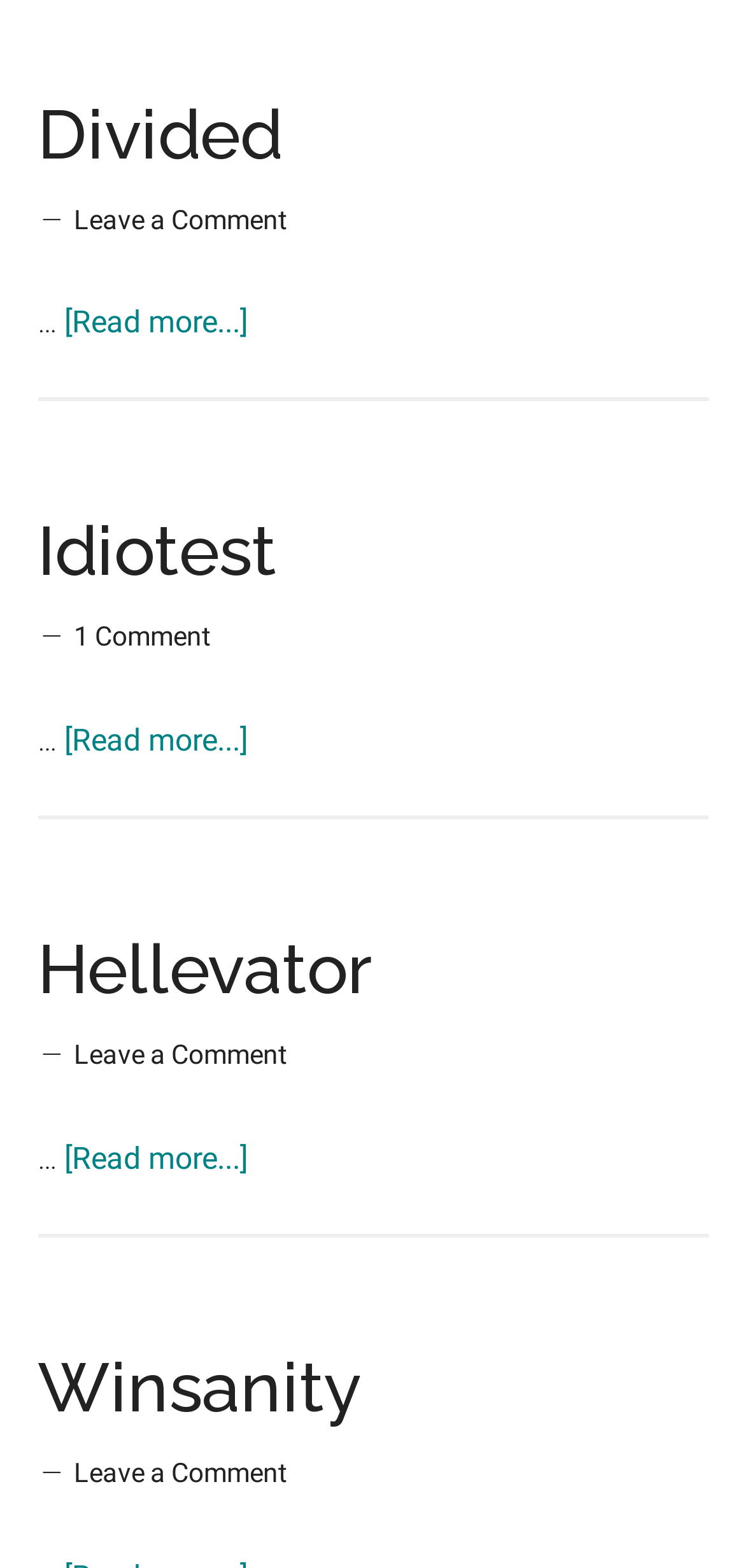What is the title of the article with the 'Leave a Comment' link?
Please utilize the information in the image to give a detailed response to the question.

The article with the 'Leave a Comment' link can be identified by tracing the parent elements of the link. The link is a child of a header element, which is a child of an article element. The heading element inside this article element has the text 'Hellevator', which is the title of the article.